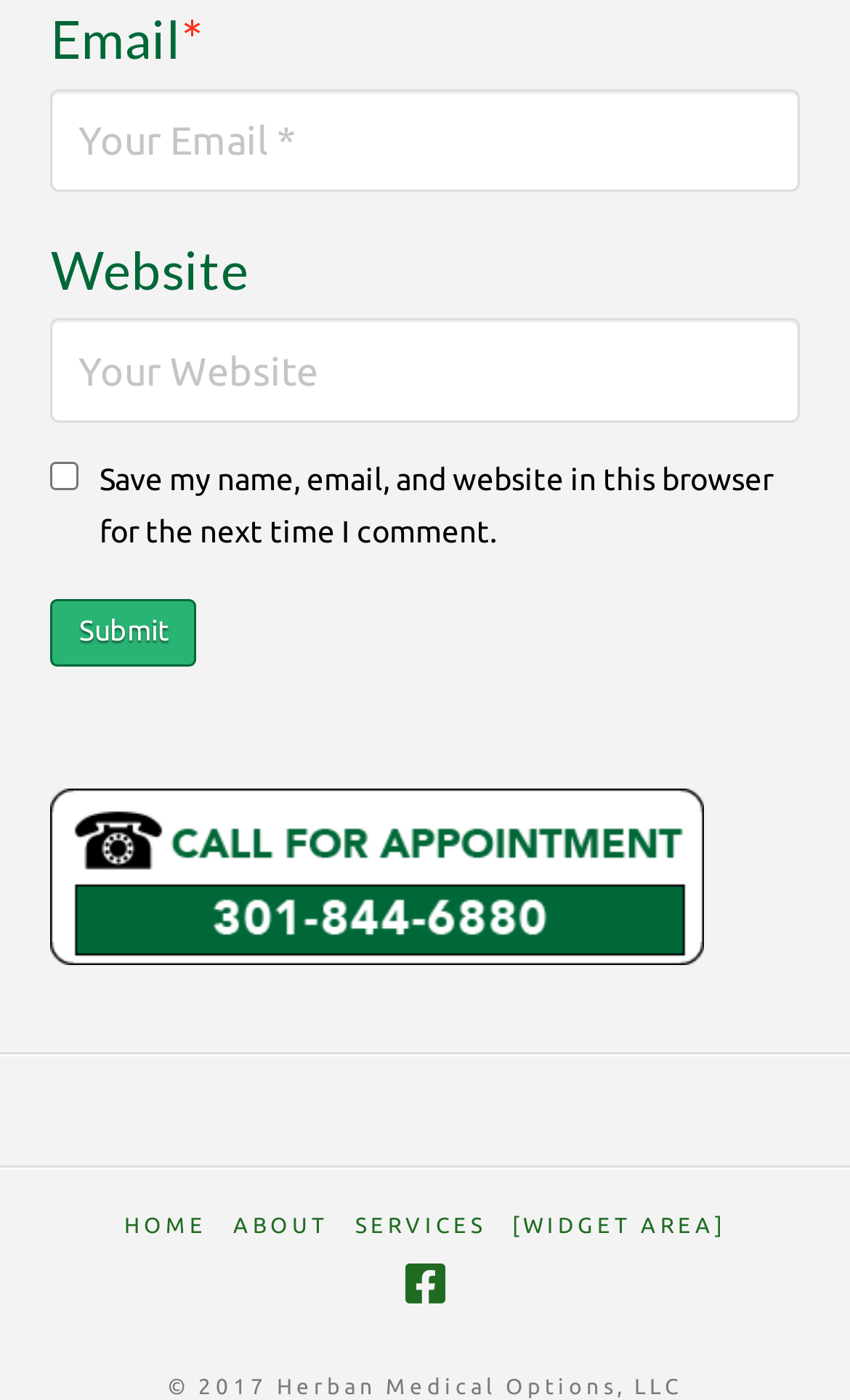What is the label of the first text box?
Can you offer a detailed and complete answer to this question?

The first text box has a label 'Email' which is indicated by the StaticText element with OCR text 'Email' and bounding box coordinates [0.06, 0.004, 0.224, 0.049].